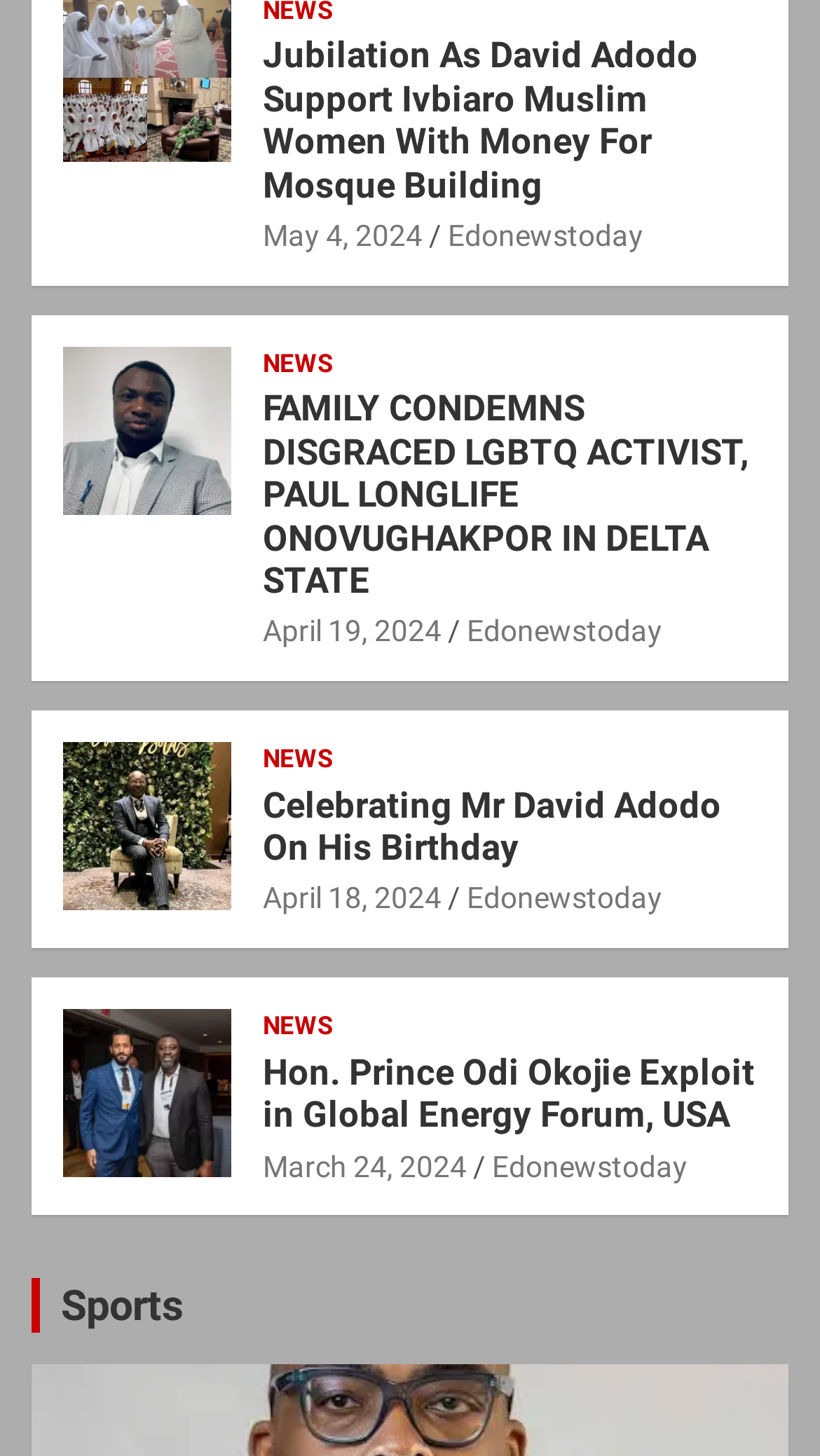Is there a separate section for sports news?
Examine the image and give a concise answer in one word or a short phrase.

Yes